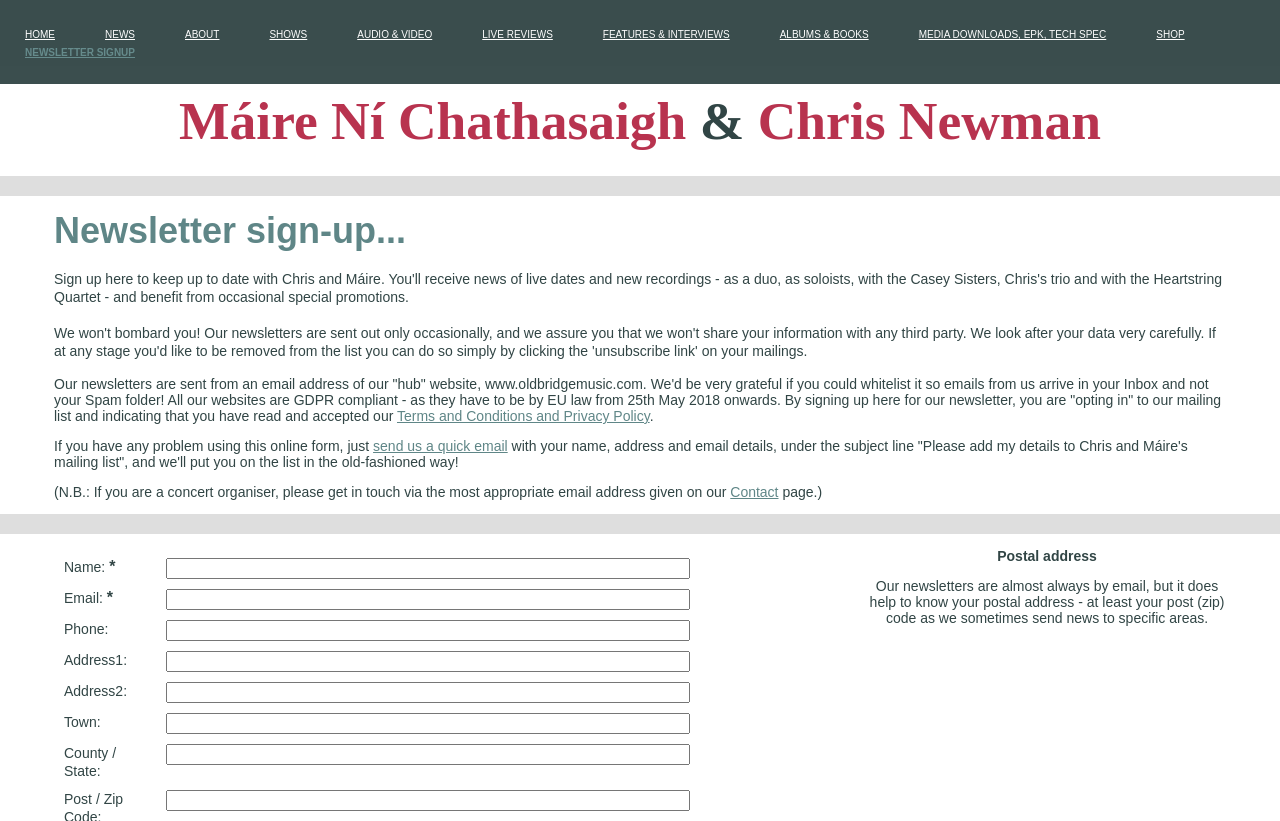Find the bounding box coordinates of the element to click in order to complete this instruction: "Click the HOME link". The bounding box coordinates must be four float numbers between 0 and 1, denoted as [left, top, right, bottom].

[0.0, 0.029, 0.062, 0.051]